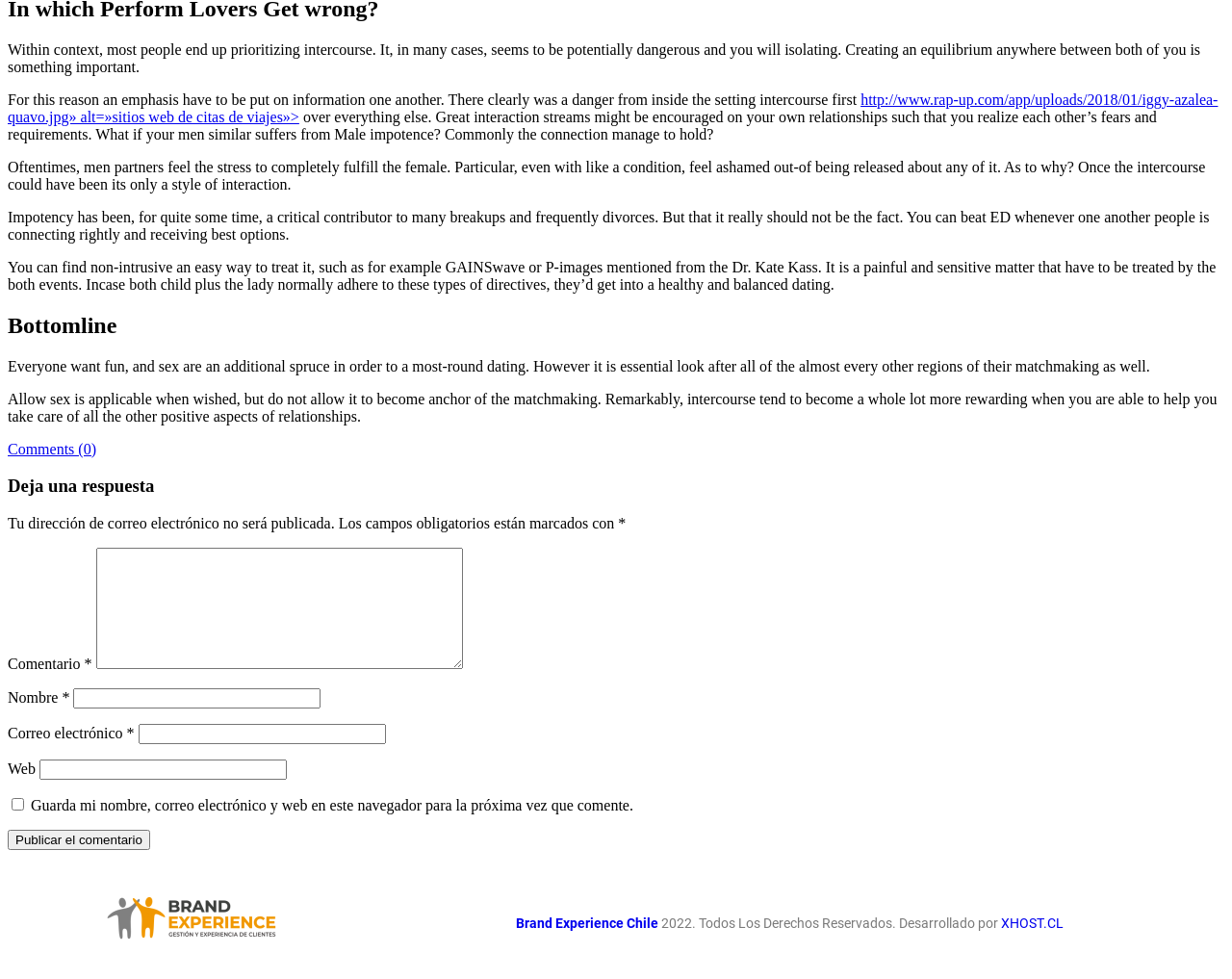Use a single word or phrase to answer this question: 
What is the name of the logo in the bottom left corner?

Brand Experience Chile